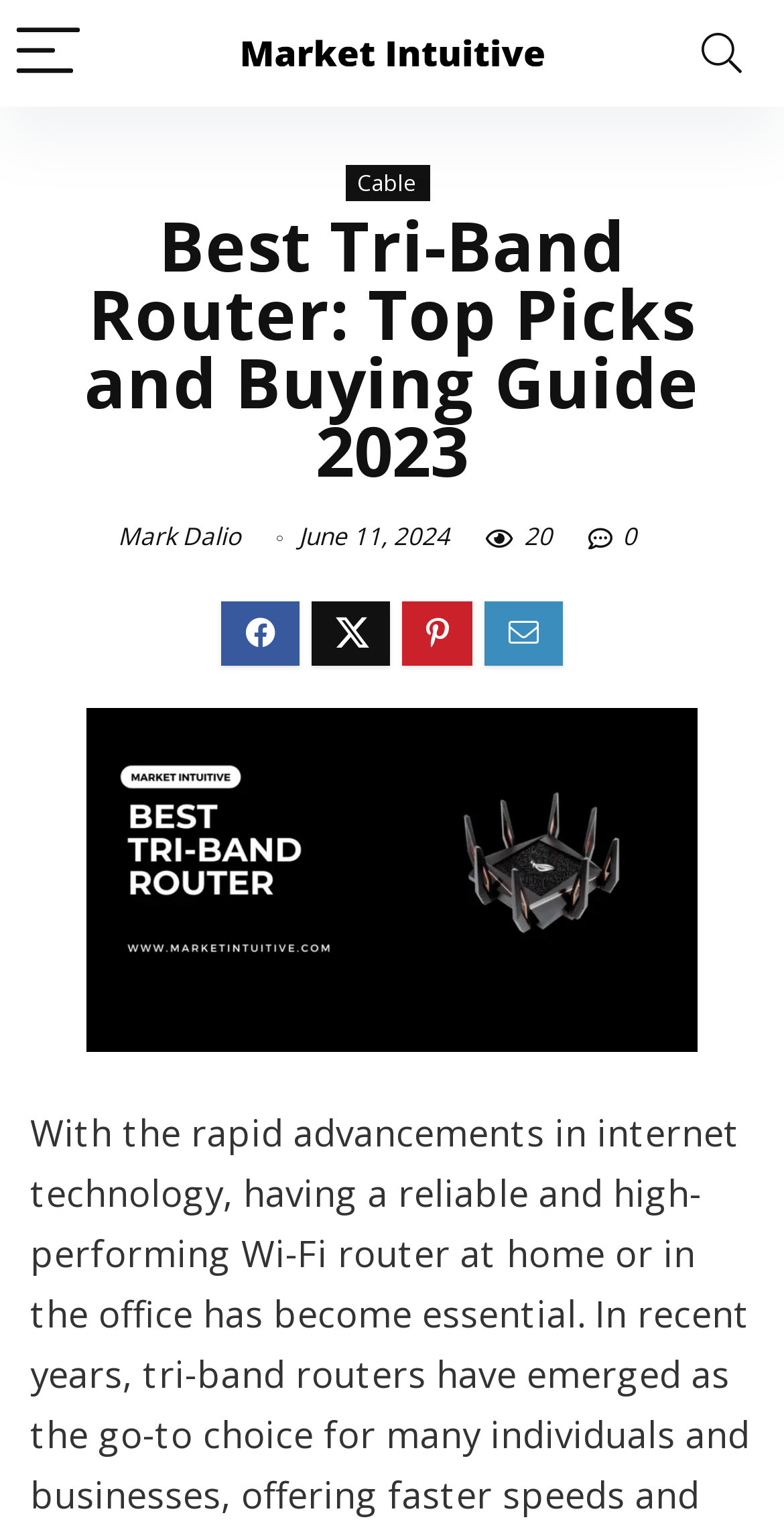What is the purpose of the button at the top right?
Could you answer the question in a detailed manner, providing as much information as possible?

I looked at the button element at the top right of the webpage and found that it is labeled as 'Search', which suggests that its purpose is to allow users to search for something on the website.